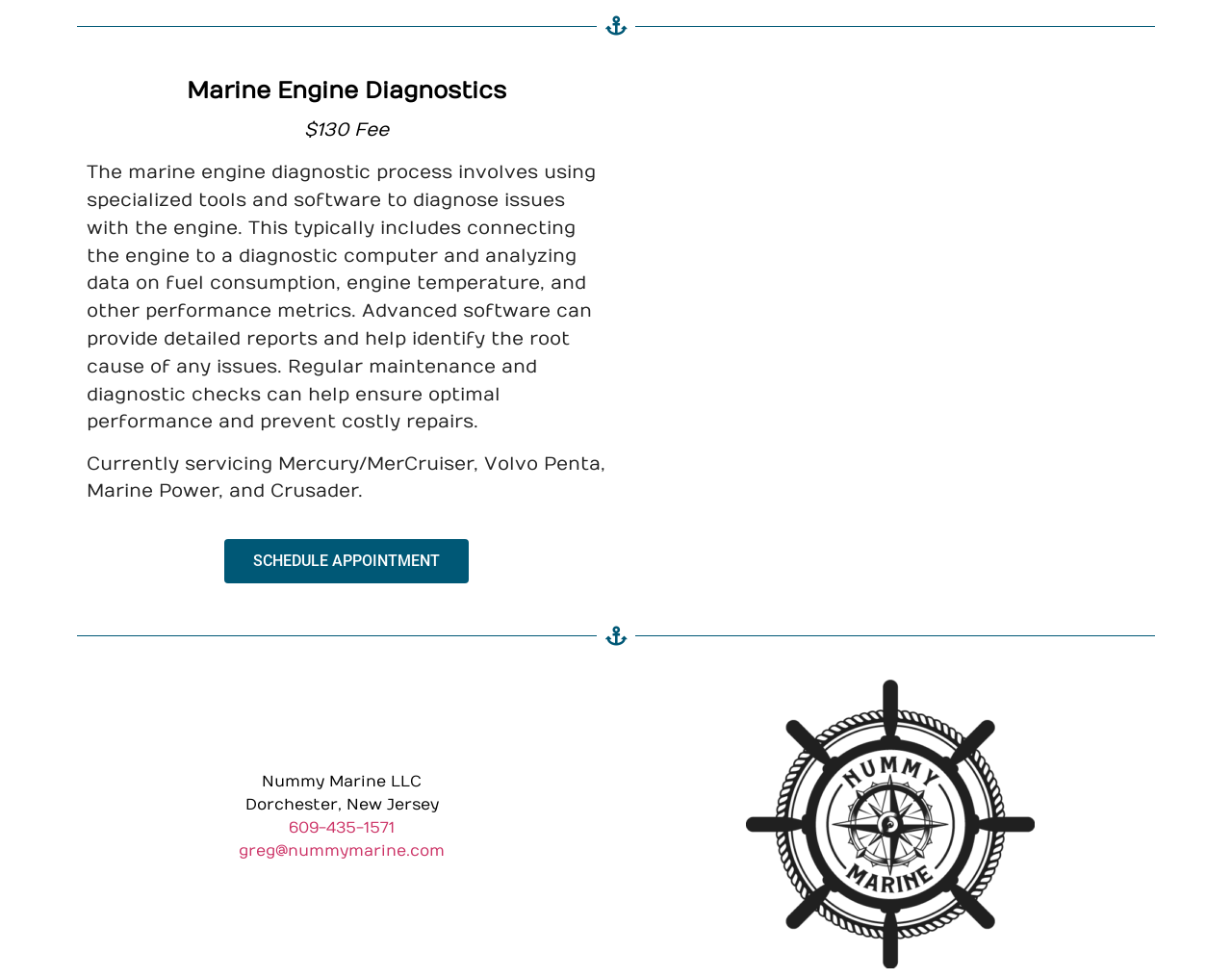Using the provided description: "609-435-1571", find the bounding box coordinates of the corresponding UI element. The output should be four float numbers between 0 and 1, in the format [left, top, right, bottom].

[0.234, 0.838, 0.32, 0.856]